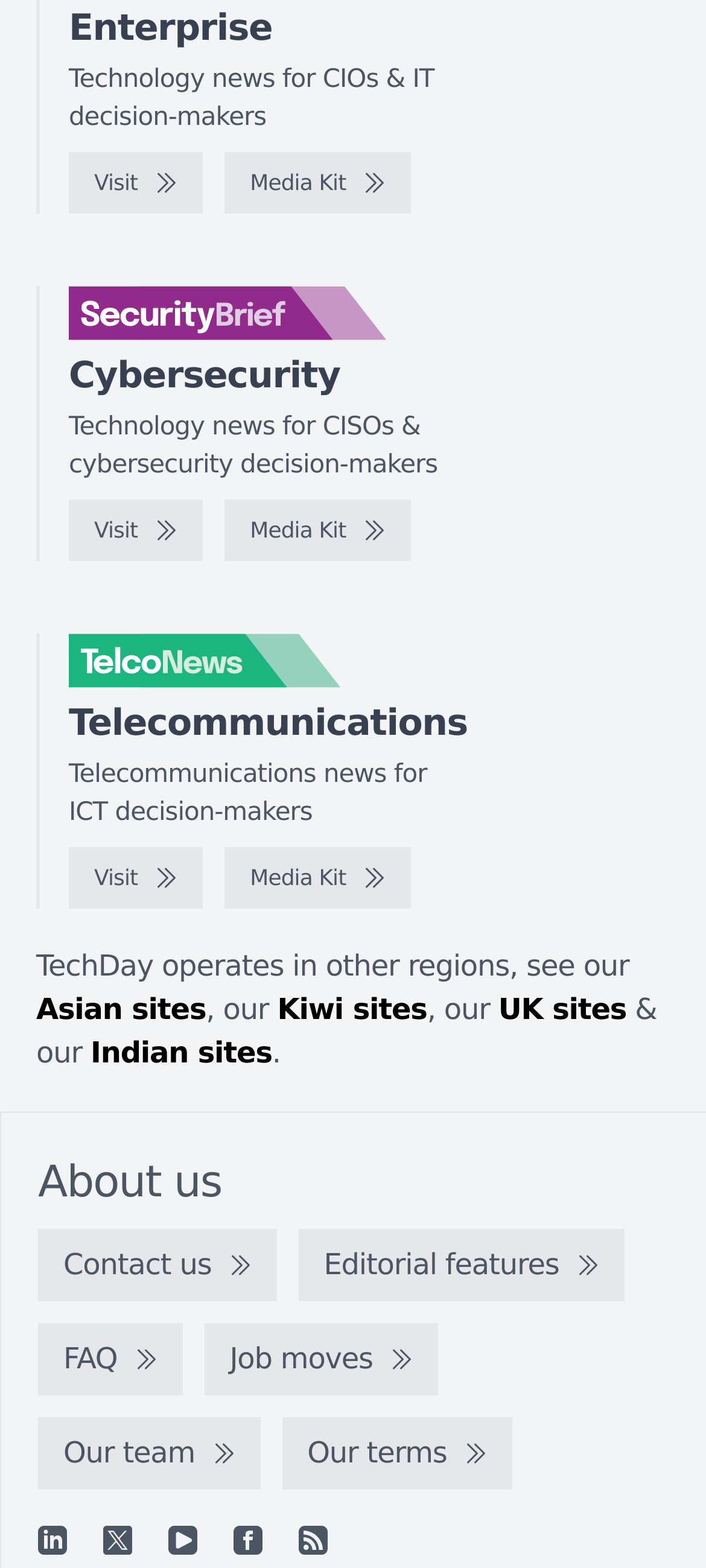Bounding box coordinates should be in the format (top-left x, top-left y, bottom-right x, bottom-right y) and all values should be floating point numbers between 0 and 1. Determine the bounding box coordinate for the UI element described as: Tech News

None